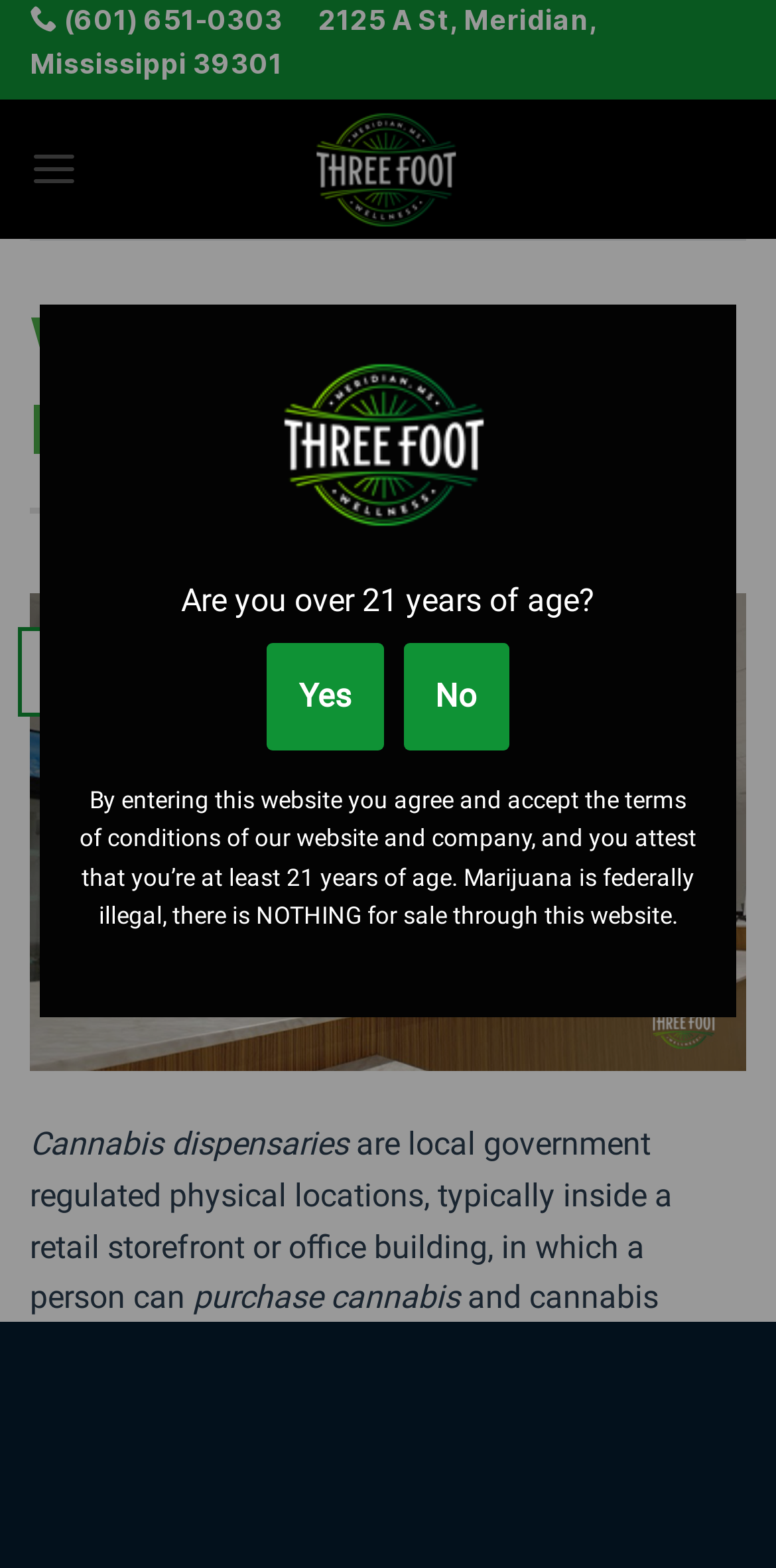Please answer the following question using a single word or phrase: 
What types of cannabis dispensaries are there?

Medical, recreational, or CBD-only